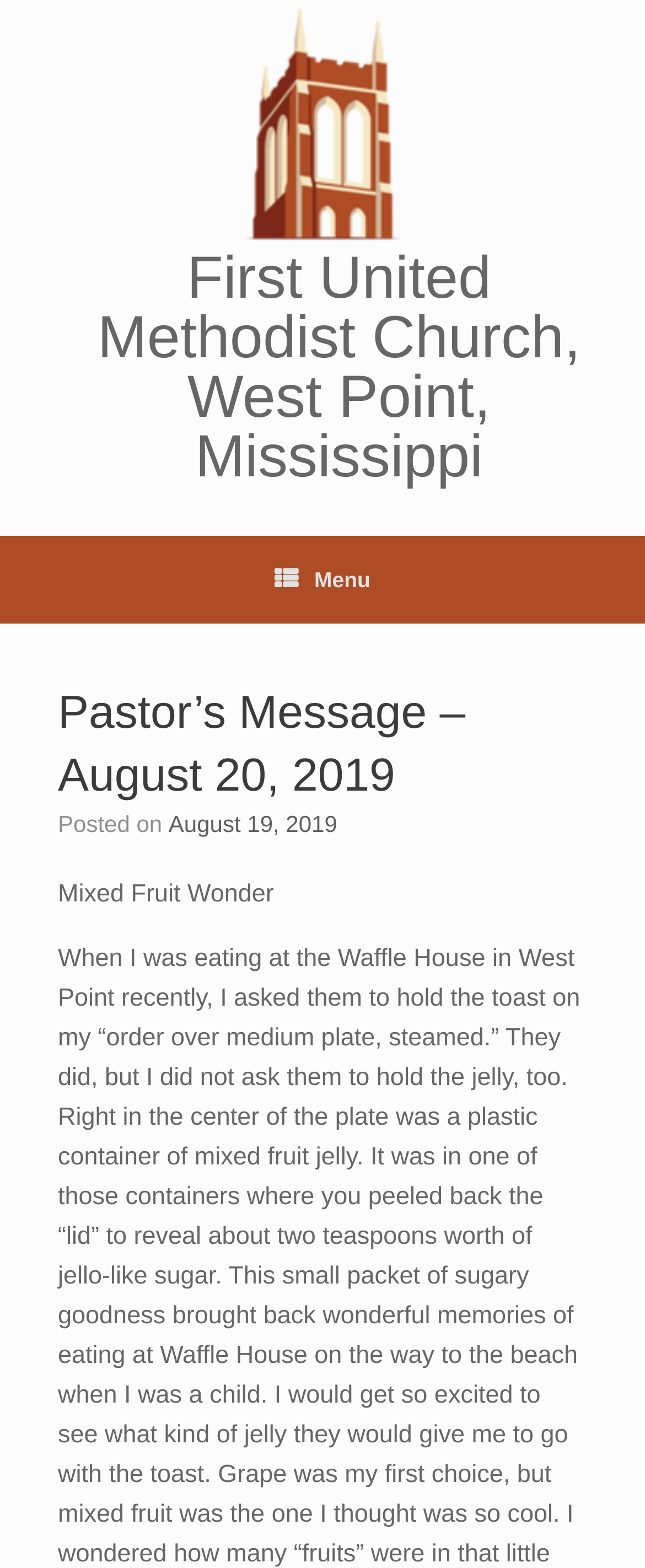What is the title of the pastor's message?
Using the image, answer in one word or phrase.

Mixed Fruit Wonder